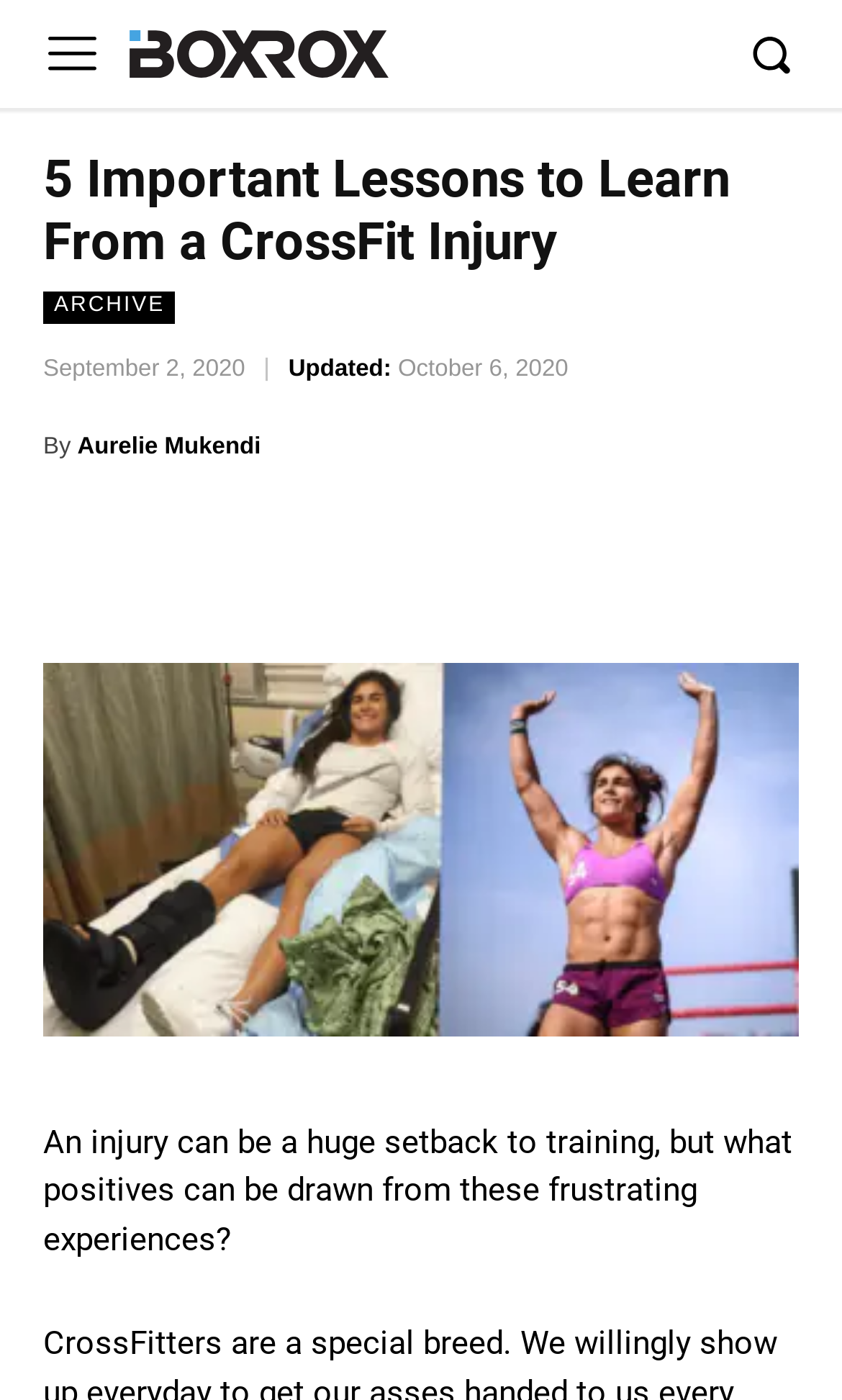Extract the main title from the webpage and generate its text.

5 Important Lessons to Learn From a CrossFit Injury